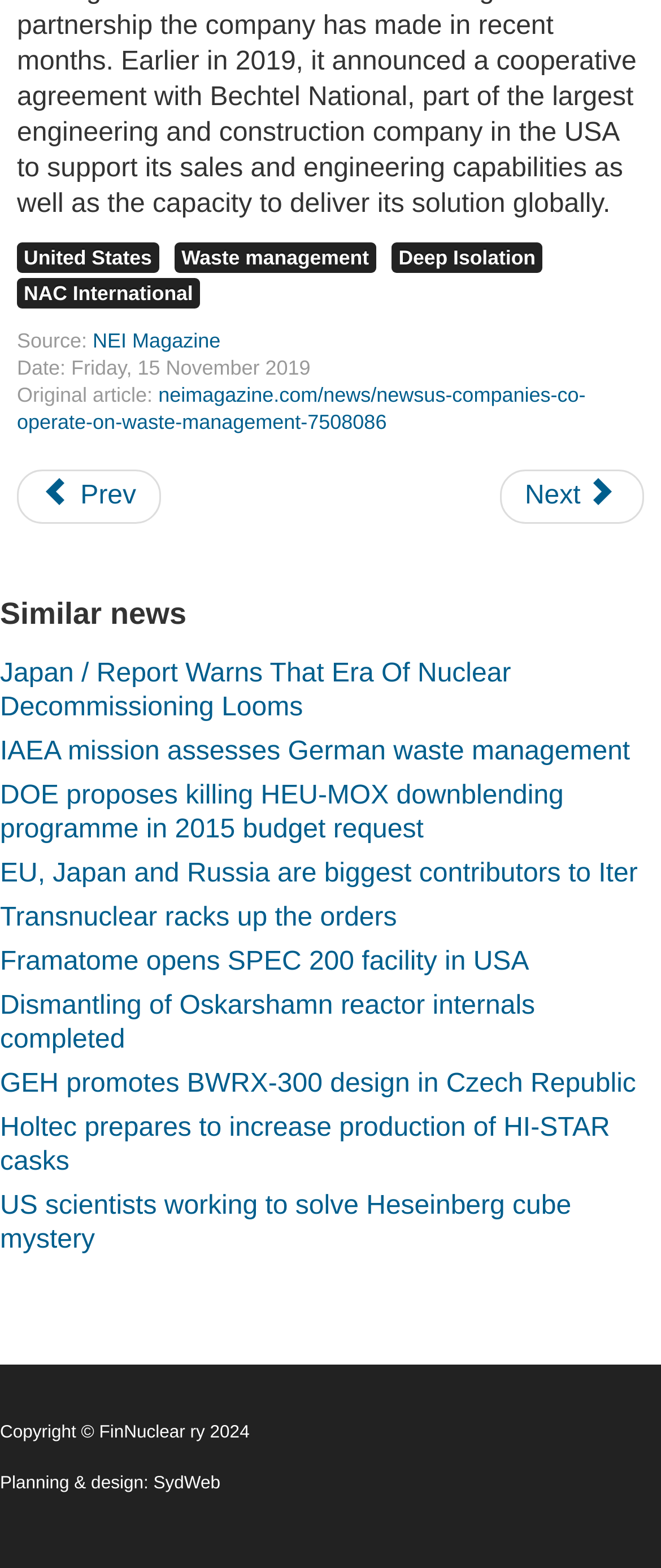Find and specify the bounding box coordinates that correspond to the clickable region for the instruction: "Read the article from NEI Magazine".

[0.14, 0.209, 0.334, 0.224]